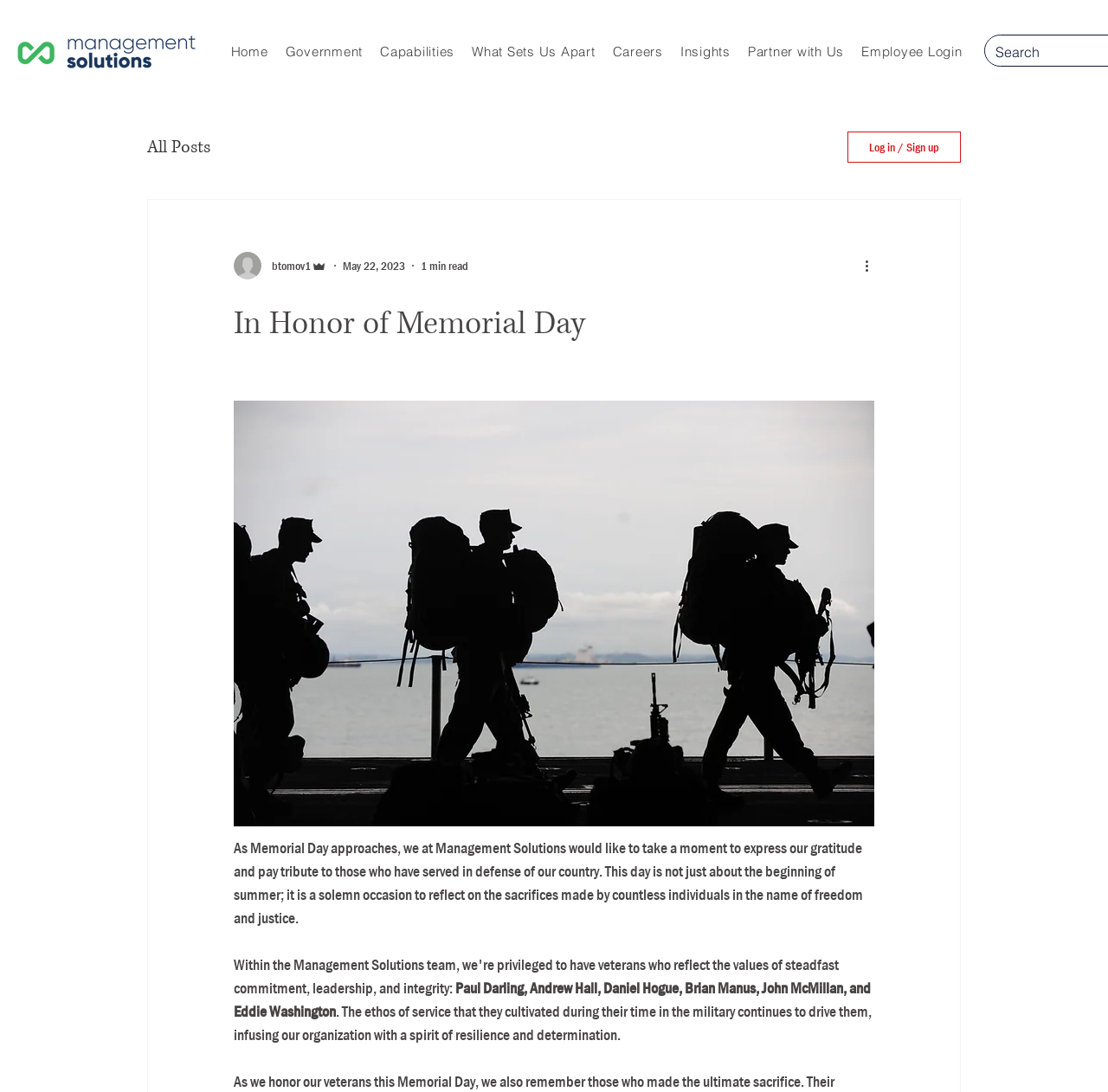Craft a detailed narrative of the webpage's structure and content.

The webpage is dedicated to honoring Memorial Day, with a title "In Honor of Memorial Day" prominently displayed at the top. Below the title, there is a logo of Management Solutions, situated on the left side of the page. 

To the right of the logo, a navigation menu is present, featuring links to various sections of the website, including "Home", "Government", "Capabilities", "What Sets Us Apart", "Careers", "Insights", "Partner with Us", and "Employee Login". A search box is also located within this navigation menu.

Further down, there is a secondary navigation menu labeled "blog", which contains a link to "All Posts". A "Log in / Sign up" button is situated nearby.

The main content of the page is an article, which begins with a writer's picture and a brief description of the author. The article's title is not explicitly stated, but it appears to be a tribute to Memorial Day, expressing gratitude to those who have served in defense of the country. The text is divided into paragraphs, with the first paragraph describing the significance of Memorial Day. The article also mentions several individuals, including Paul Darling, Andrew Hall, Daniel Hogue, Brian Manus, John McMillan, and Eddie Washington, who have served in the military and now work at Management Solutions. 

There are several buttons and images scattered throughout the page, including a "More actions" button and an image associated with it. At the bottom of the page, there is a button with no label, but it appears to be related to the article's content.